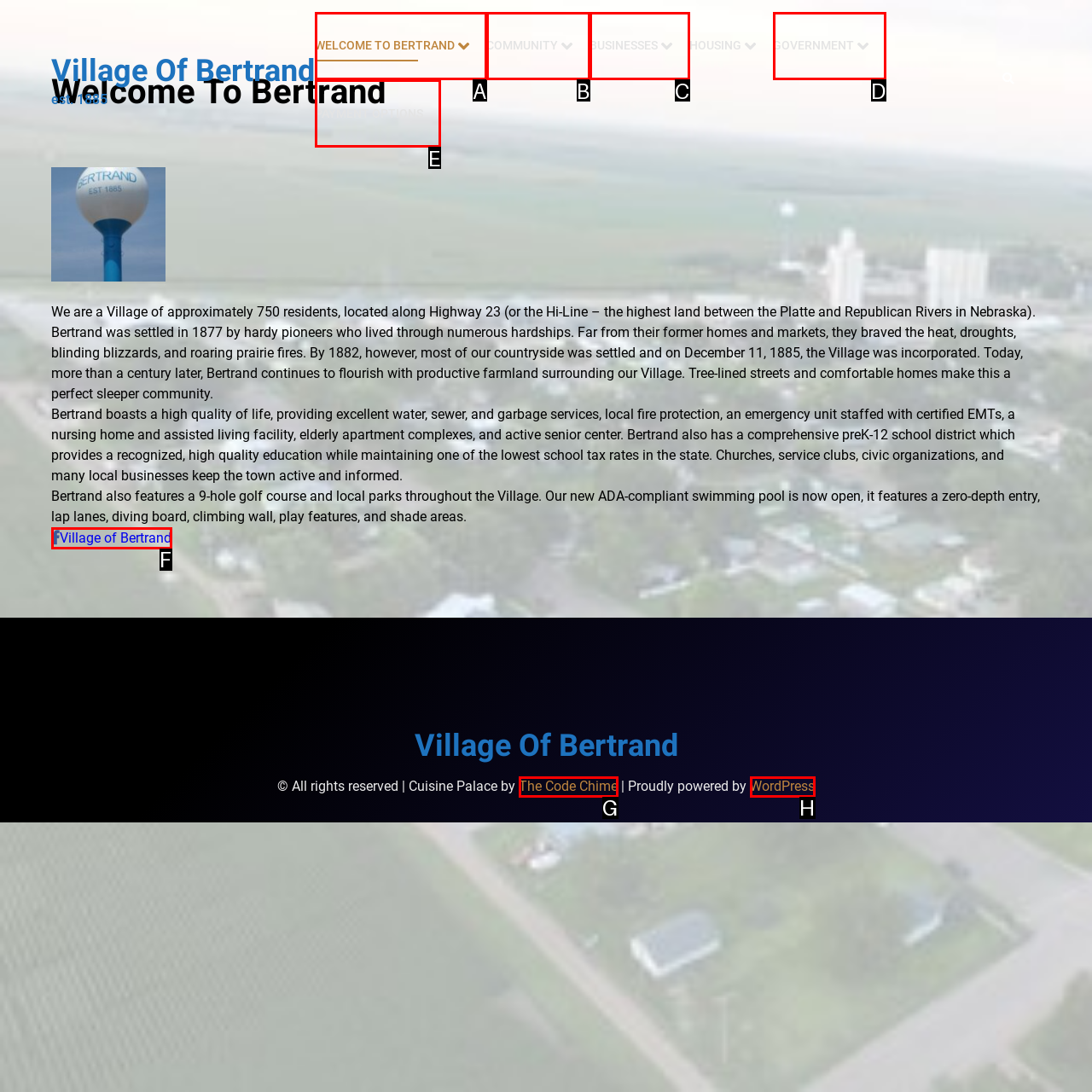Match the HTML element to the description: Community. Answer with the letter of the correct option from the provided choices.

B